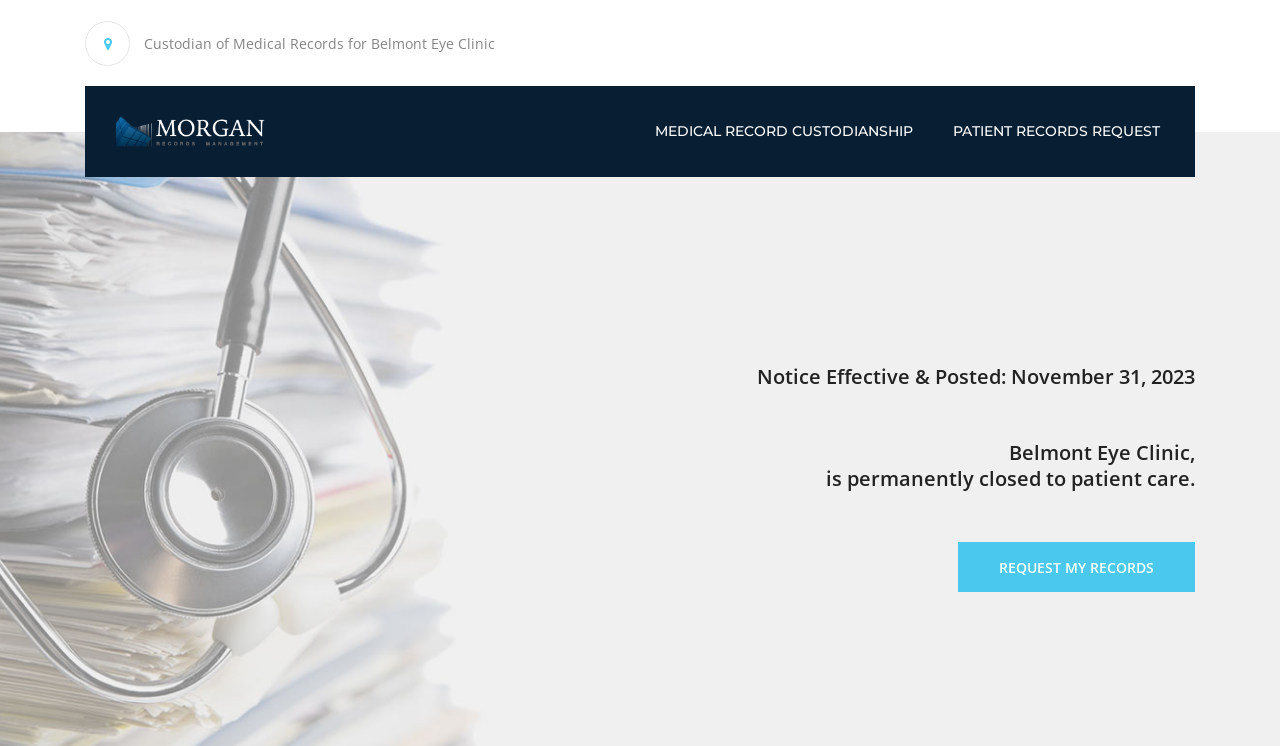Extract the bounding box coordinates of the UI element described: "Patient Records Request". Provide the coordinates in the format [left, top, right, bottom] with values ranging from 0 to 1.

[0.745, 0.115, 0.906, 0.237]